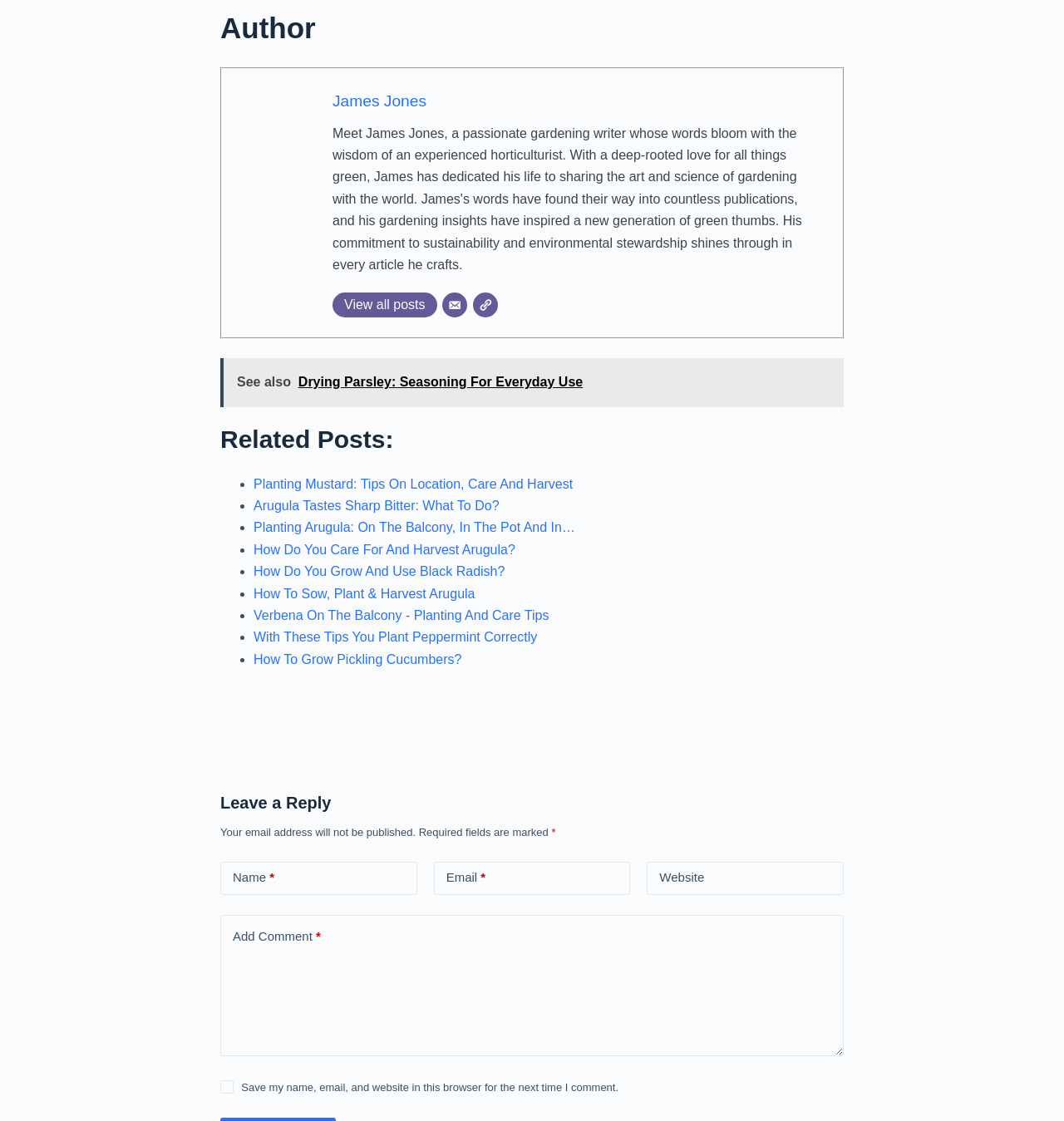Determine the bounding box coordinates for the area you should click to complete the following instruction: "Add a comment".

[0.207, 0.816, 0.793, 0.942]